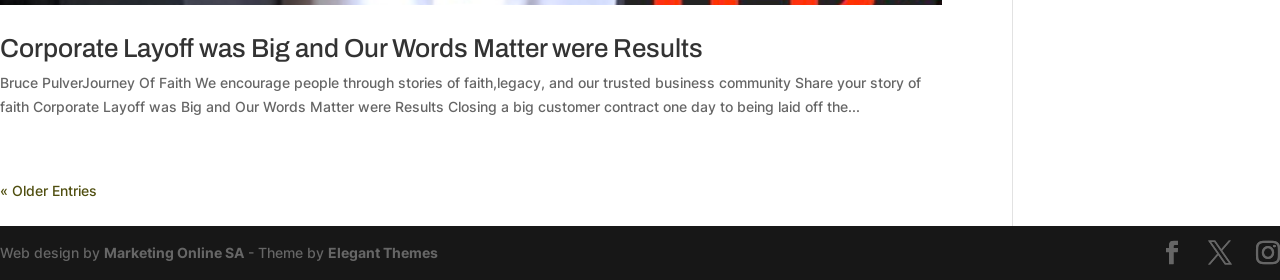Return the bounding box coordinates of the UI element that corresponds to this description: "(spam-protected)". The coordinates must be given as four float numbers in the range of 0 and 1, [left, top, right, bottom].

None